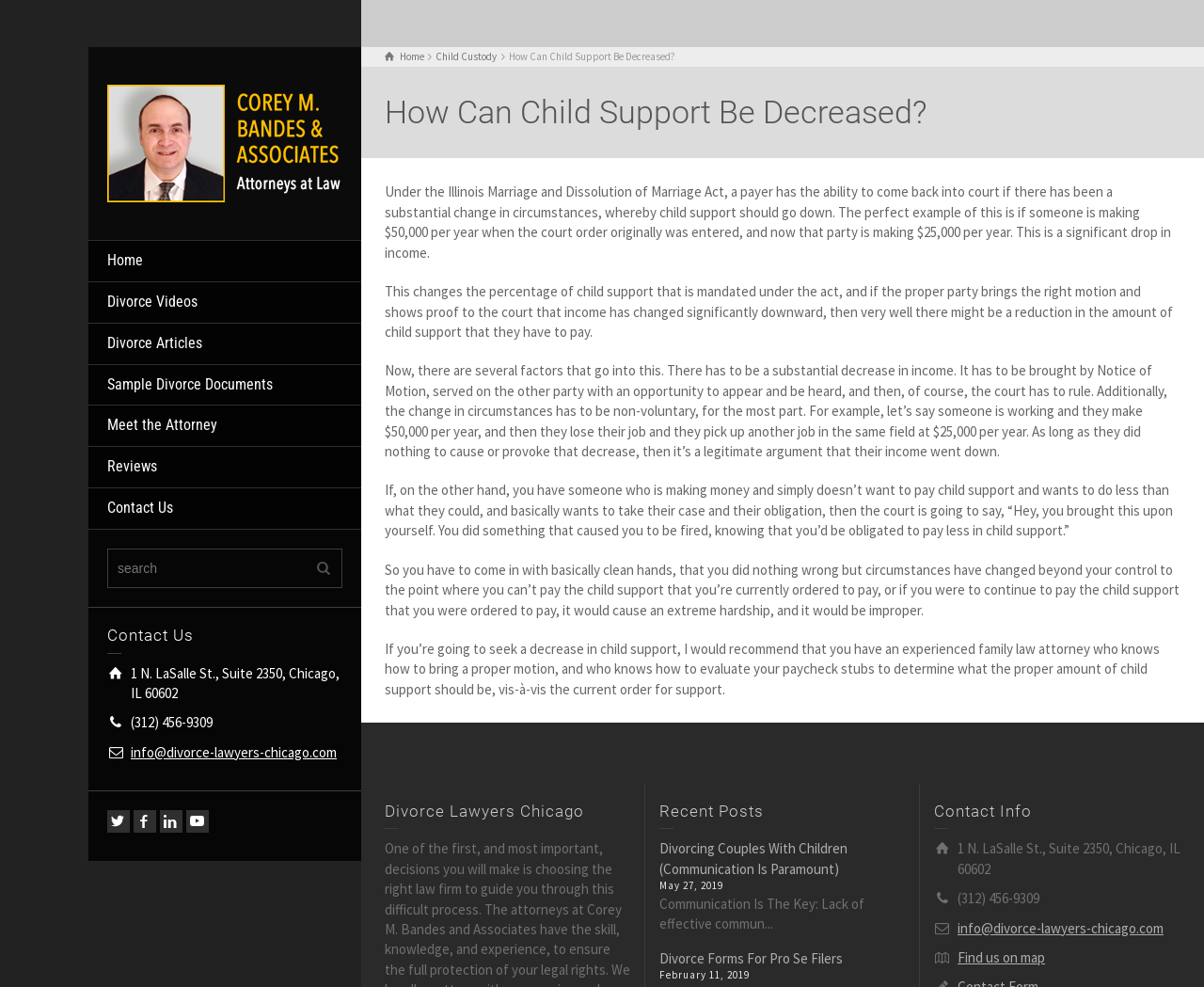Find the coordinates for the bounding box of the element with this description: "Home".

[0.32, 0.051, 0.352, 0.064]